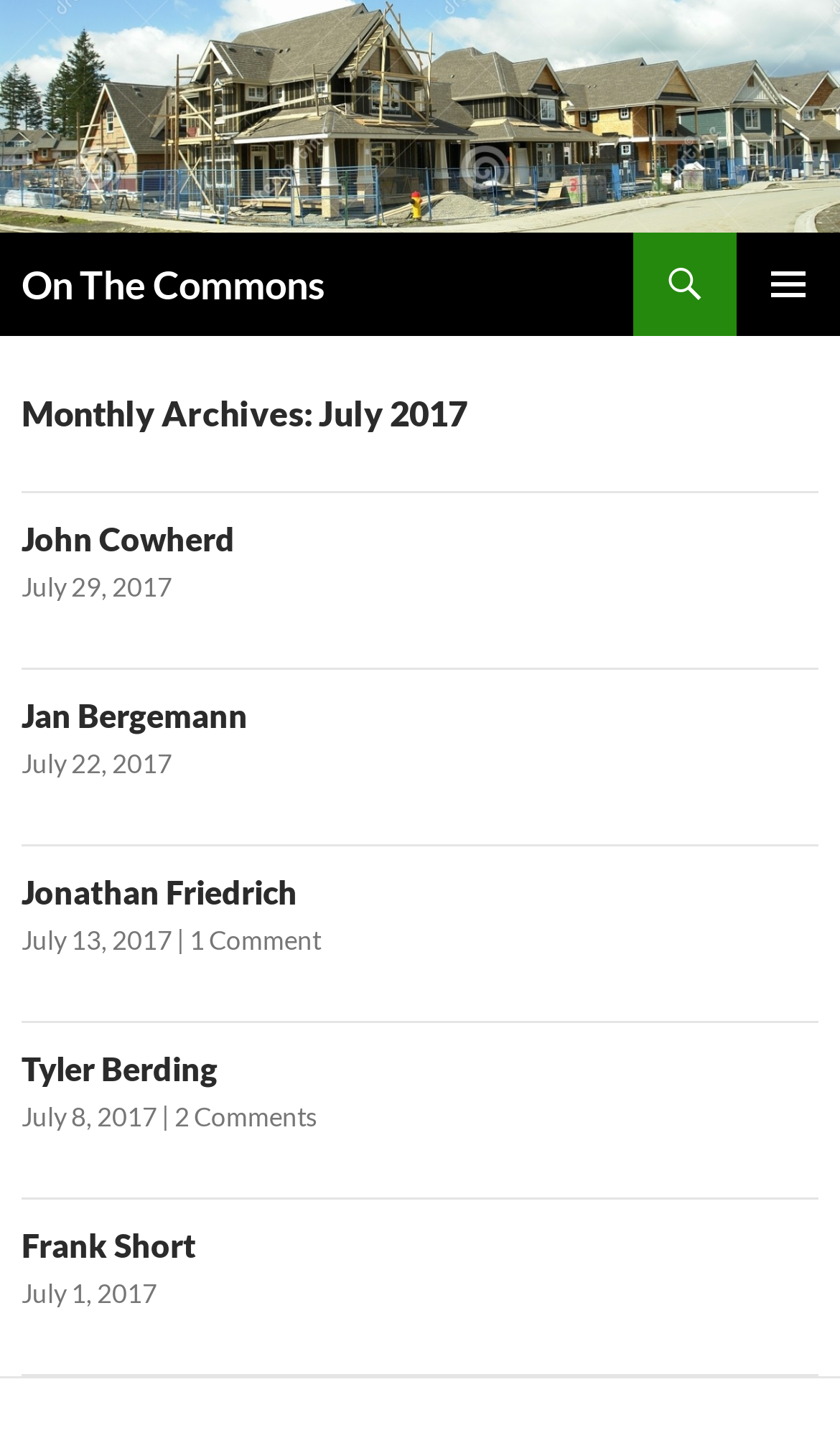Pinpoint the bounding box coordinates of the clickable element to carry out the following instruction: "view comments on Jonathan Friedrich's article."

[0.226, 0.641, 0.382, 0.663]